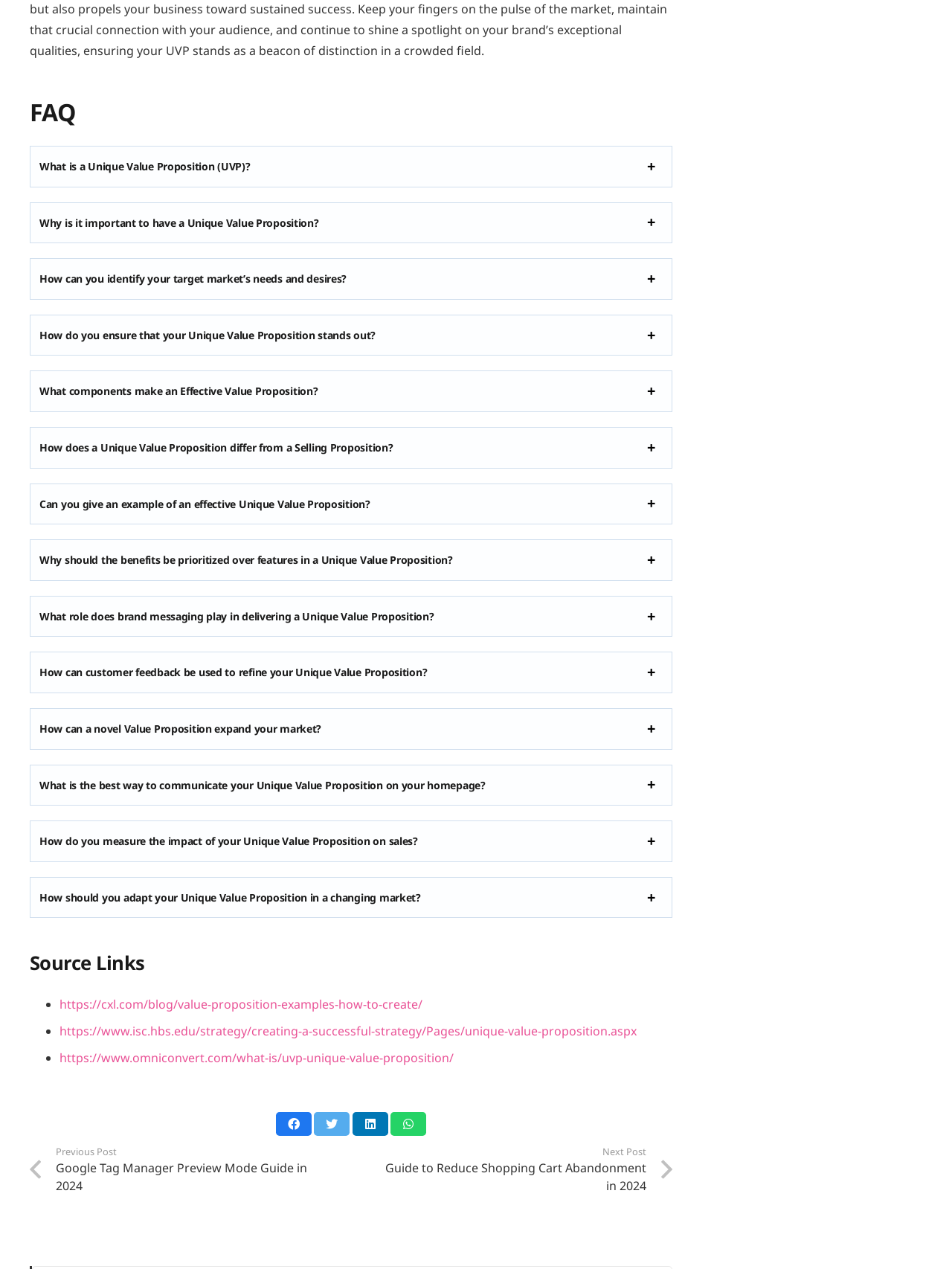Please identify the bounding box coordinates of the element that needs to be clicked to execute the following command: "Click on 'What is a Unique Value Proposition (UVP)?'". Provide the bounding box using four float numbers between 0 and 1, formatted as [left, top, right, bottom].

[0.041, 0.125, 0.263, 0.137]